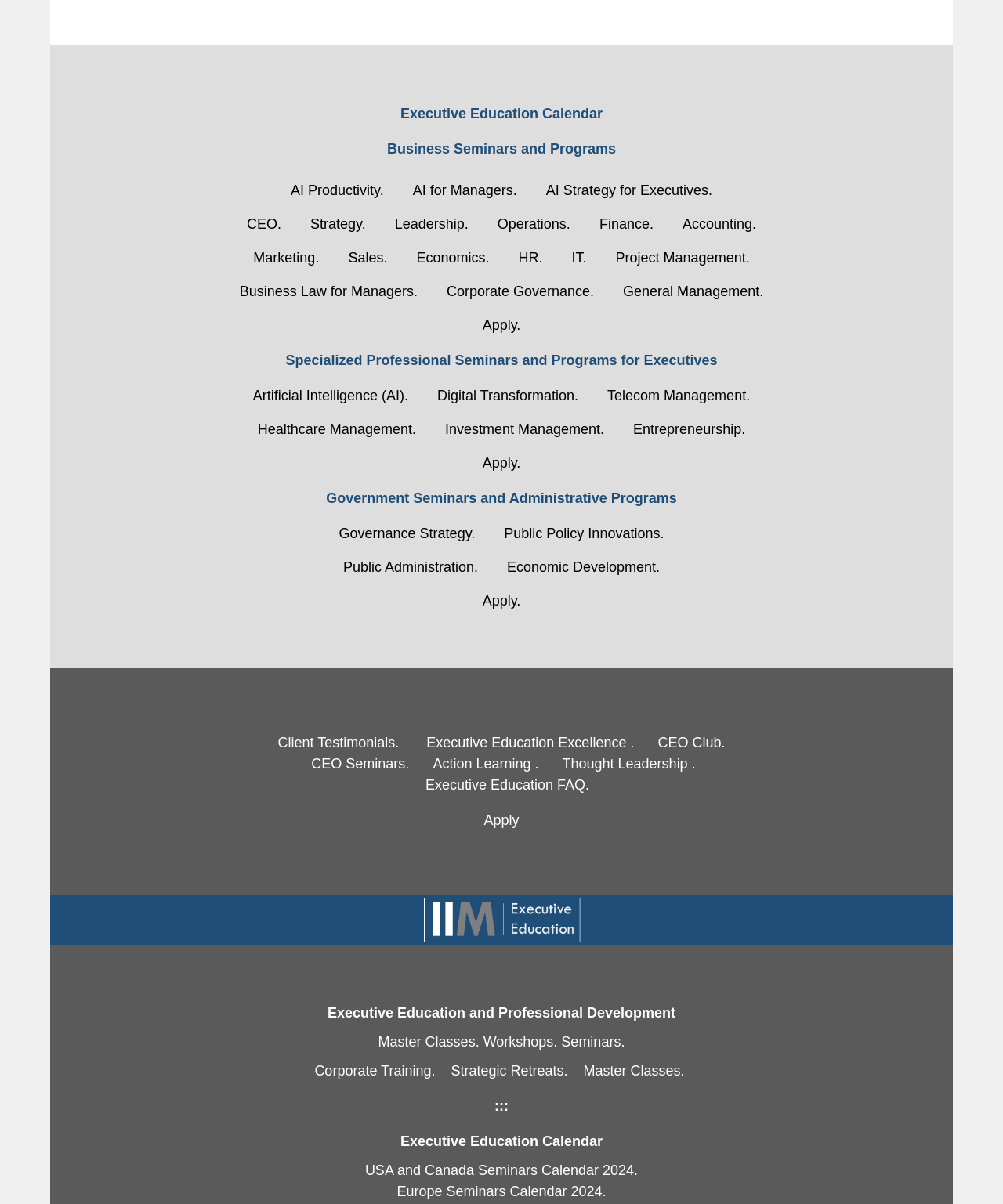Find the bounding box coordinates of the element I should click to carry out the following instruction: "View CEO Seminars".

[0.307, 0.625, 0.412, 0.644]